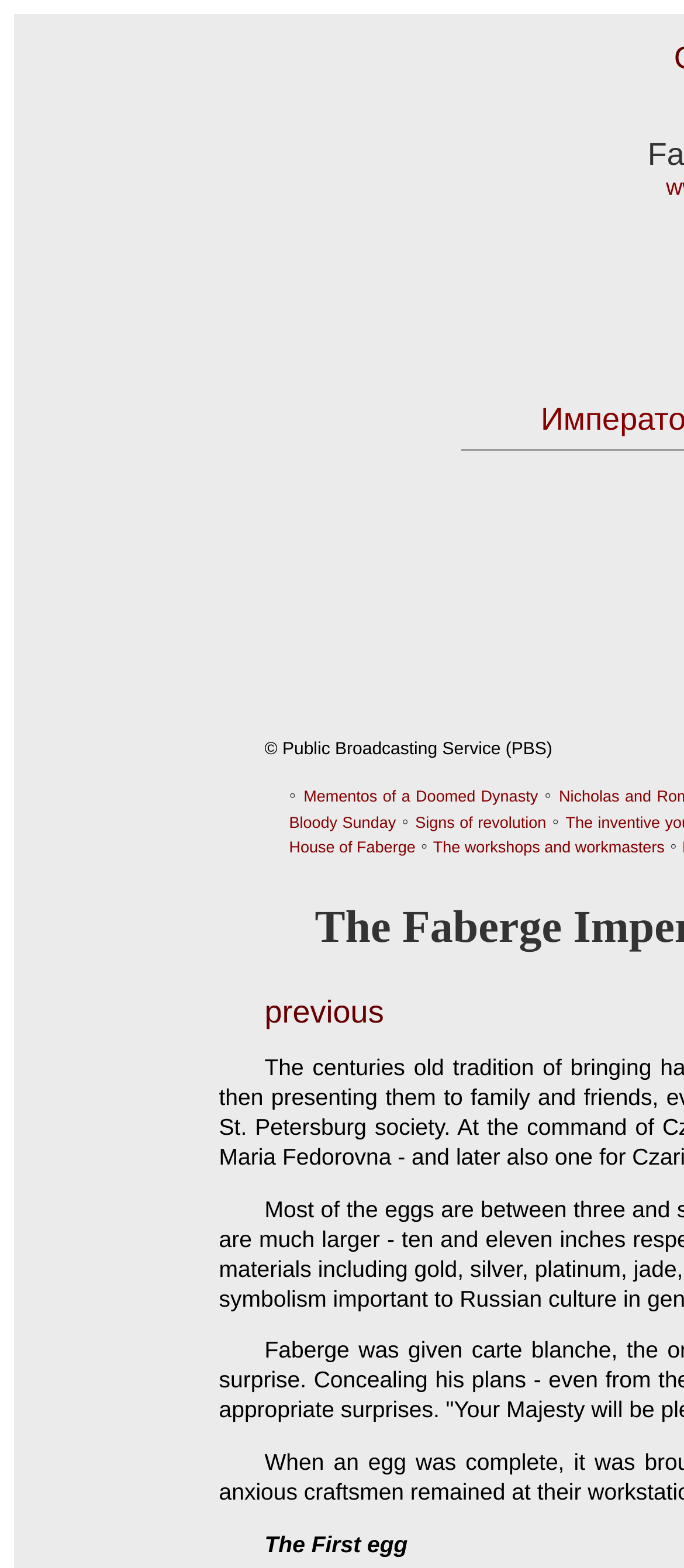Provide the bounding box coordinates of the HTML element described by the text: "Mementos of a Doomed Dynasty". The coordinates should be in the format [left, top, right, bottom] with values between 0 and 1.

[0.444, 0.503, 0.786, 0.514]